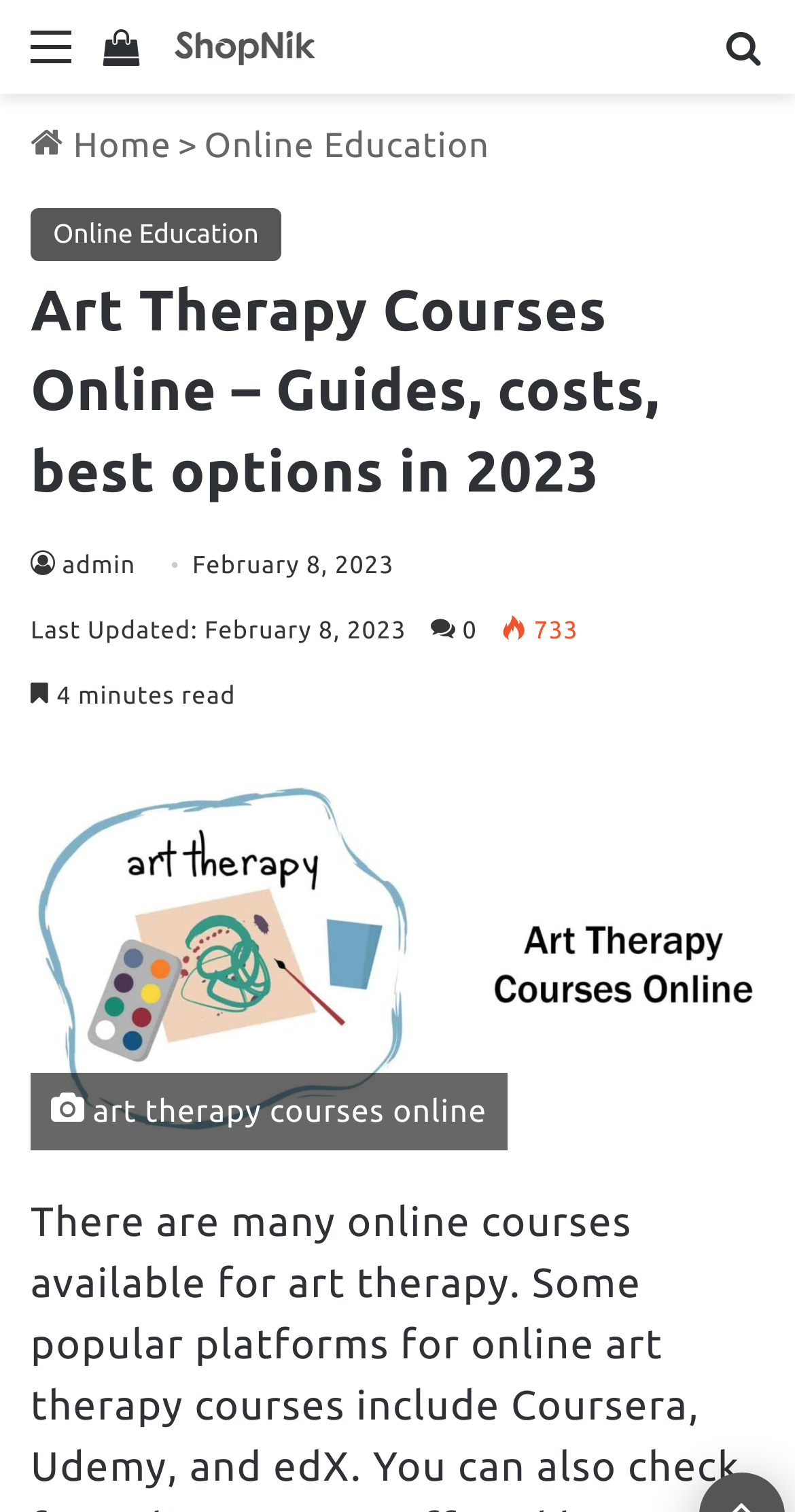Describe the webpage meticulously, covering all significant aspects.

The webpage is about art therapy courses online, providing guides, costs, and best options in 2023. At the top, there is a primary navigation section with links to "Menu", "View your shopping cart", and "Shopnik", which has an accompanying image. On the right side of the navigation section, there is a search bar with a link to "Search for".

Below the navigation section, there is a header section with links to "Home", "Online Education", and a heading that reads "Art Therapy Courses Online – Guides, costs, best options in 2023". There is also a link to an admin page and a text indicating the last updated date, "February 8, 2023".

The main content of the webpage is an article with a large image related to art therapy courses online, taking up most of the width of the page. The image has a caption with the same text. Below the image, there is a text indicating the reading time, "4 minutes read".

There are several links and text elements scattered throughout the page, but the overall structure is clean and easy to navigate. The article appears to be the main focus of the page, with the navigation and header sections providing additional functionality and information.